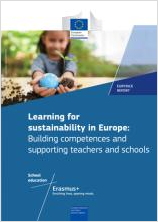Give a one-word or short phrase answer to the question: 
What emblem is incorporated into the design?

The EU emblem